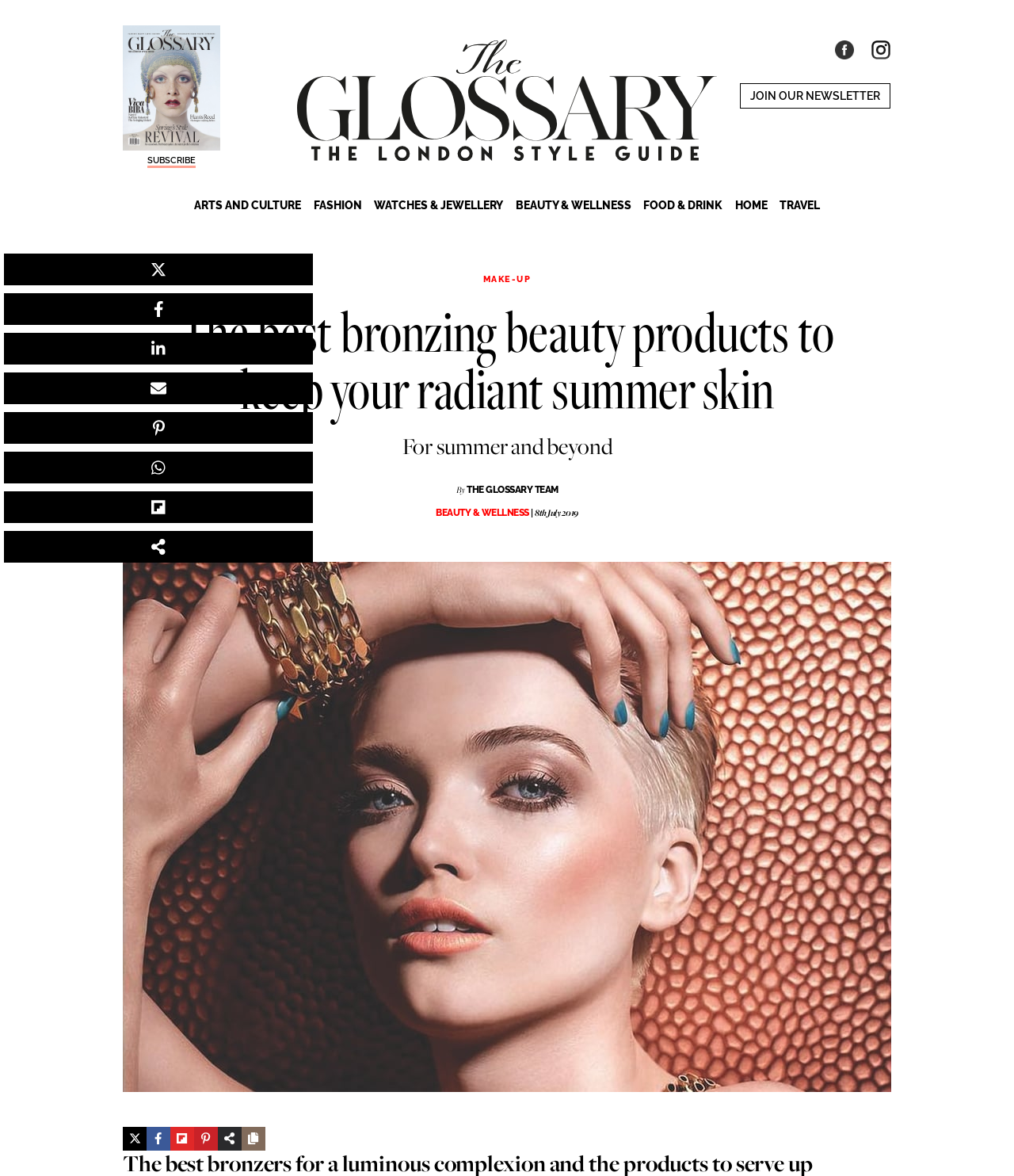How many images are there in the article?
From the screenshot, provide a brief answer in one word or phrase.

At least 2